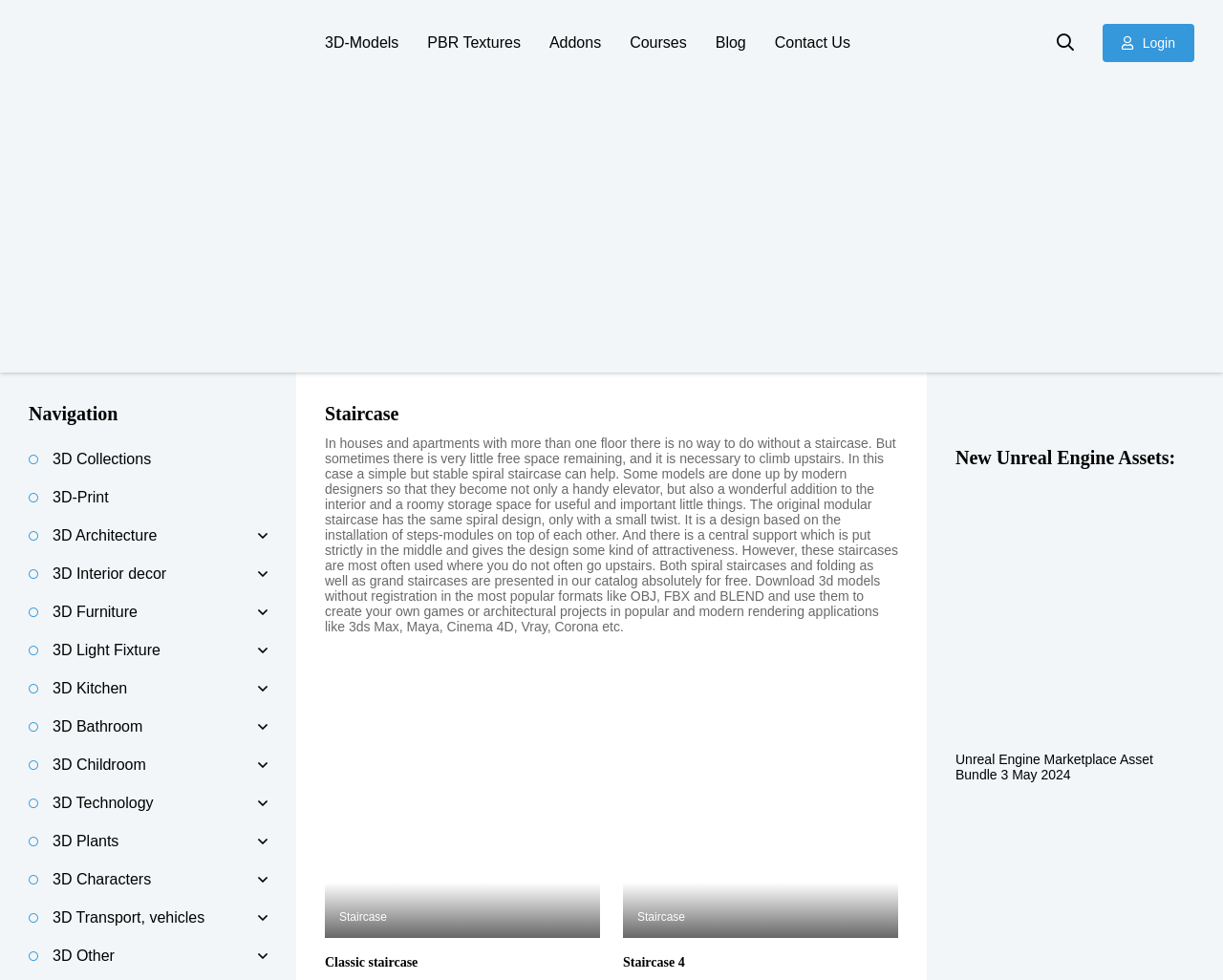Please give a succinct answer to the question in one word or phrase:
What is the main topic of this webpage?

Staircase